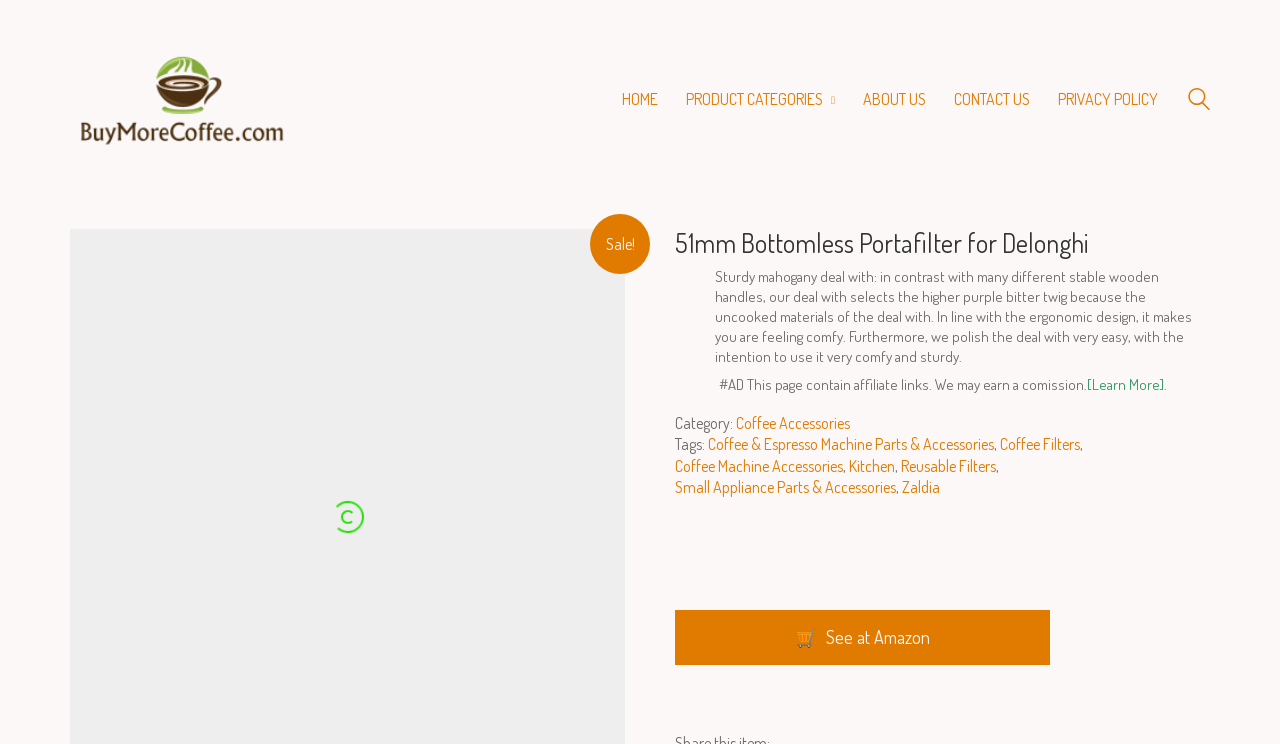What is the purpose of the product?
Refer to the image and give a detailed answer to the question.

Although the product's purpose is not explicitly stated, the description mentions 'Coffee Accessories' and 'Coffee Filters' as categories and tags, respectively, suggesting that the product is related to coffee and likely a coffee filter.